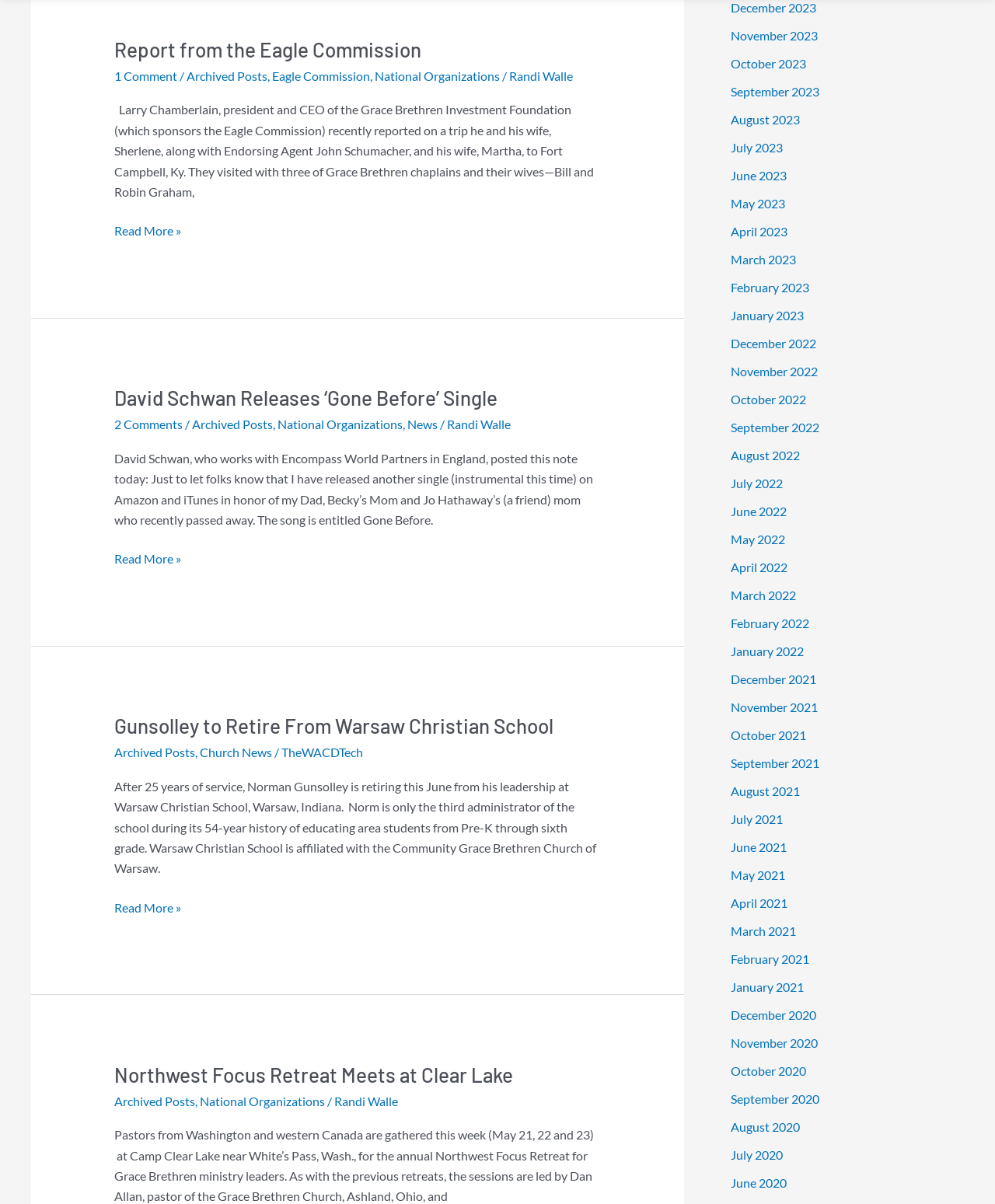What is the title of the first article?
Relying on the image, give a concise answer in one word or a brief phrase.

Report from the Eagle Commission